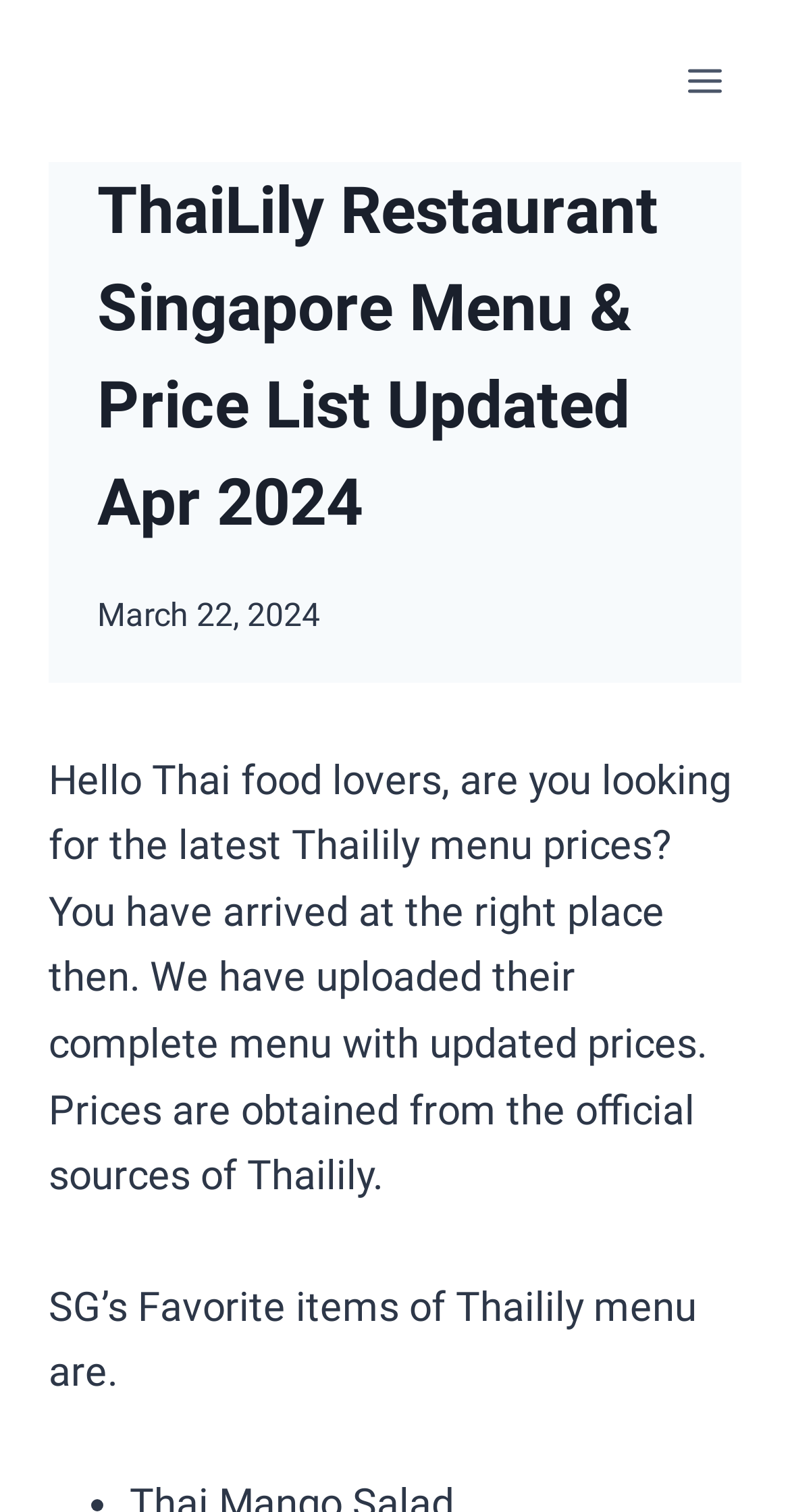Show the bounding box coordinates for the HTML element described as: "Toggle Menu".

[0.844, 0.033, 0.938, 0.074]